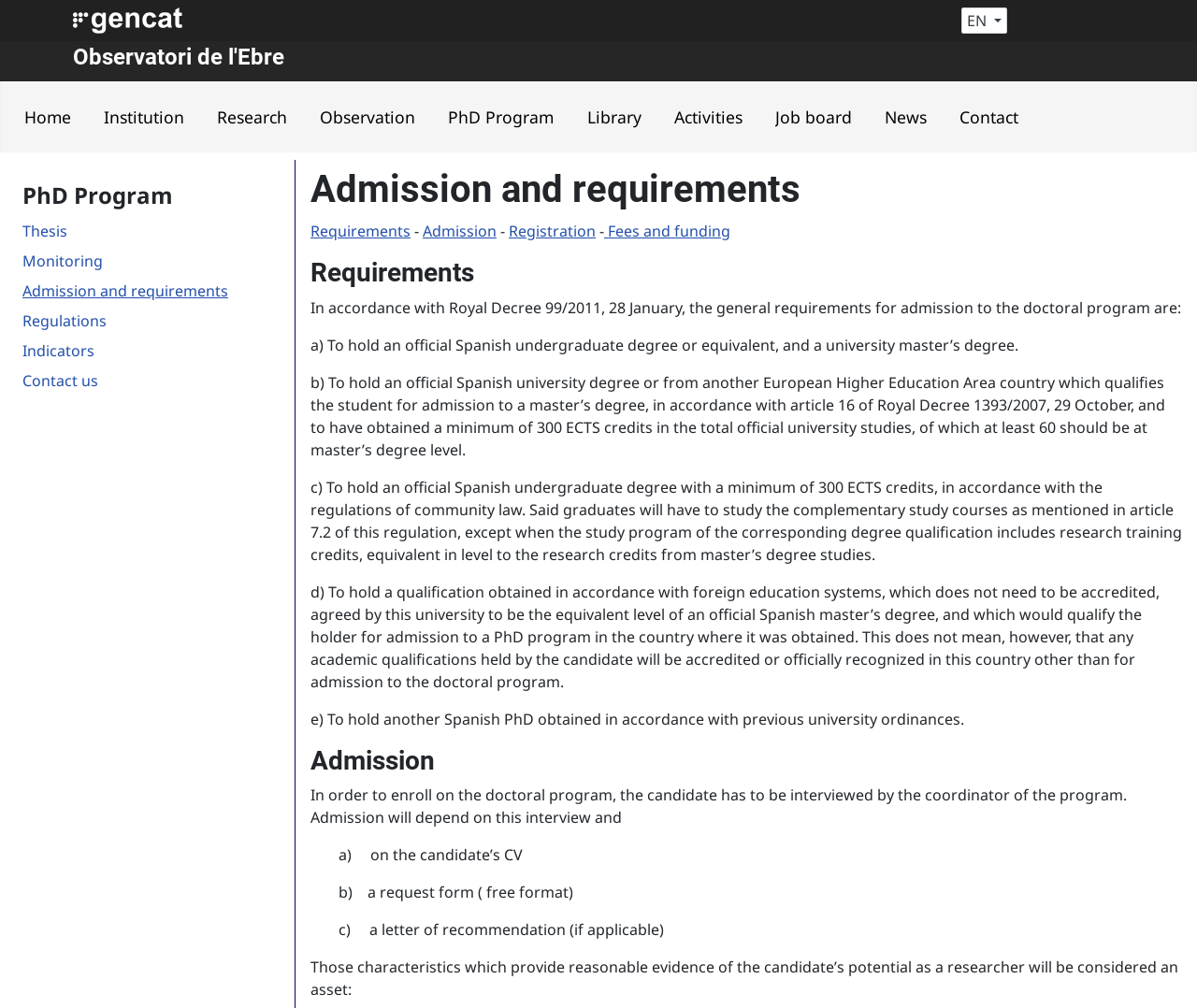Locate the bounding box coordinates of the clickable region necessary to complete the following instruction: "Click on Requirements". Provide the coordinates in the format of four float numbers between 0 and 1, i.e., [left, top, right, bottom].

[0.259, 0.219, 0.343, 0.239]